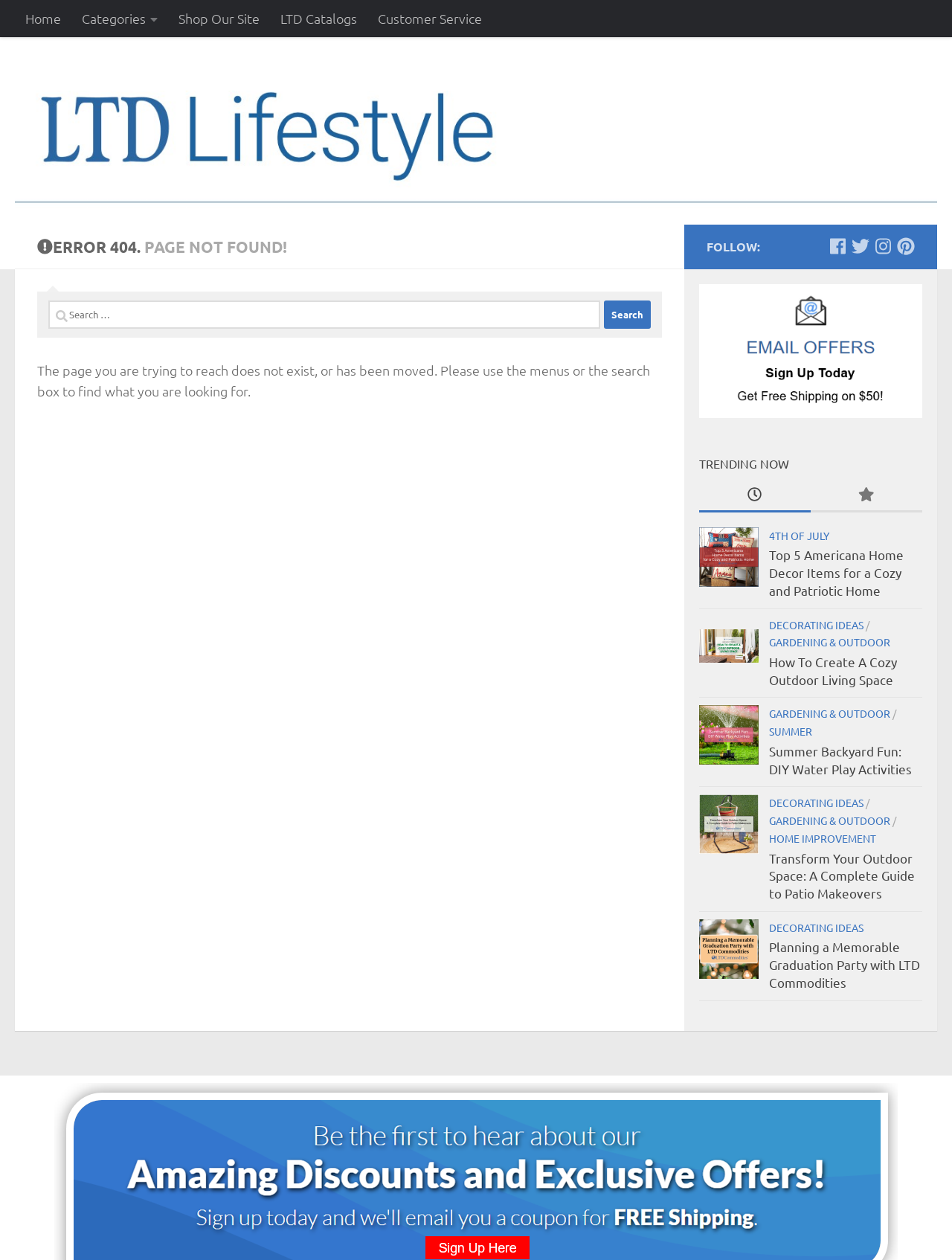Please provide the bounding box coordinates for the element that needs to be clicked to perform the following instruction: "Follow LTD Commodities on Facebook". The coordinates should be given as four float numbers between 0 and 1, i.e., [left, top, right, bottom].

[0.872, 0.188, 0.888, 0.202]